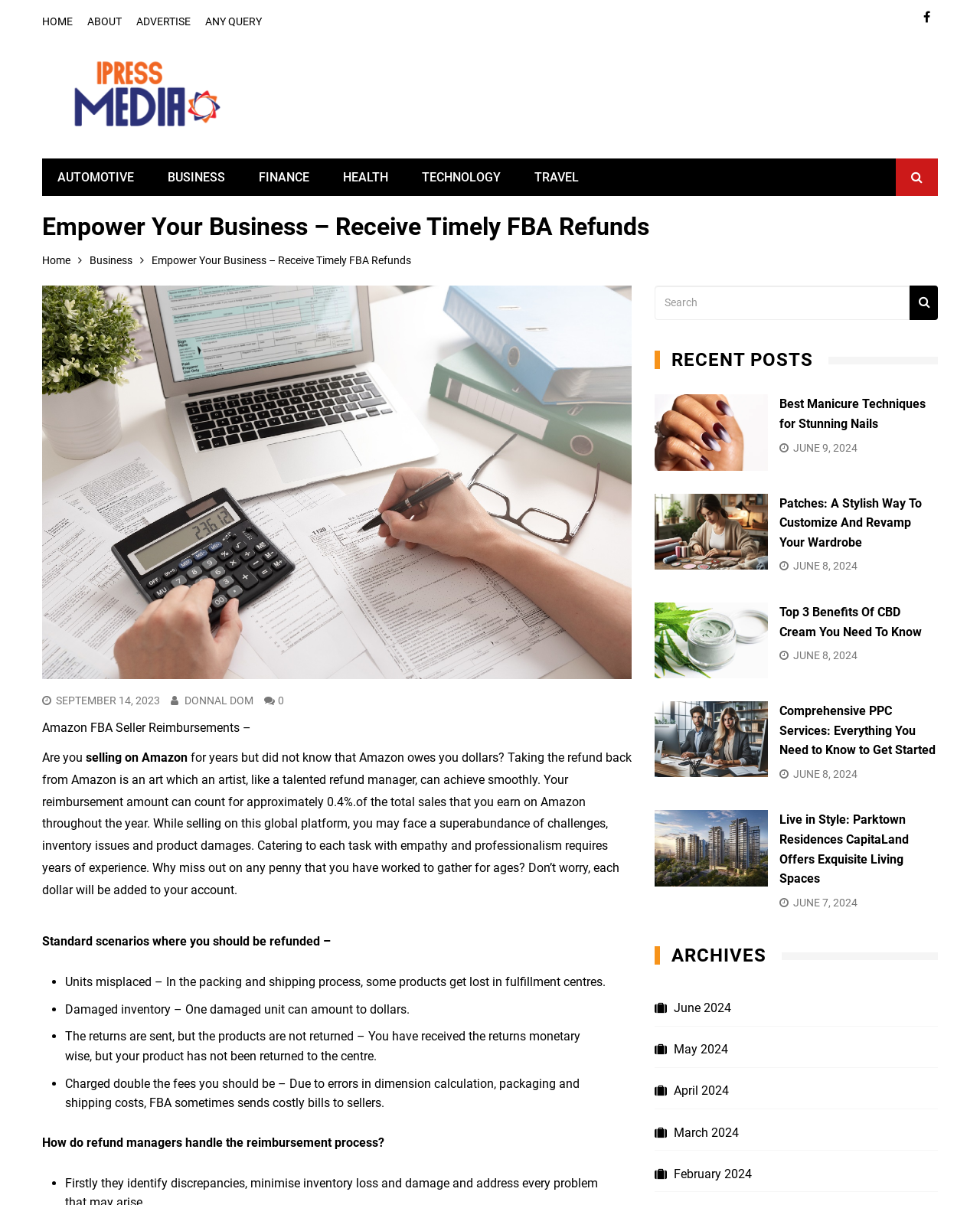Describe the webpage meticulously, covering all significant aspects.

This webpage is about Amazon FBA seller reimbursements, specifically highlighting the importance of receiving timely refunds. At the top, there is a navigation menu with links to "HOME", "ABOUT", "ADVERTISE", and "ANY QUERY". Below this, there is a section with links to various categories, including "AUTOMOTIVE", "BUSINESS", "FINANCE", "HEALTH", "TECHNOLOGY", and "TRAVEL".

The main content of the page is divided into sections. The first section has a heading "Empower Your Business – Receive Timely FBA Refunds" and a brief introduction to the topic of Amazon FBA seller reimbursements. Below this, there is a section with a heading "Amazon FBA Seller Reimbursements" and a subheading "– Are you selling on Amazon for years but did not know that Amazon owes you dollars? Taking the refund back". This section explains the importance of refund management and how it can benefit sellers.

The next section has a heading "Standard scenarios where you should be refunded" and lists four common scenarios where sellers may be eligible for refunds, including units misplaced, damaged inventory, returns not processed, and incorrect fee charges.

Following this, there is a section with a heading "How do refund managers handle the reimbursement process?" which appears to be a list of steps or procedures that refund managers follow to process reimbursements.

On the right side of the page, there is a search bar and a section with recent posts, including links to articles on various topics such as manicure techniques, patches for customizing clothing, CBD cream benefits, PPC services, and Parktown Residences. Each article has a heading, a brief summary, and a date stamp.

At the bottom of the page, there is a section with archives, listing links to articles from previous months, including June, May, April, March, and February 2024.